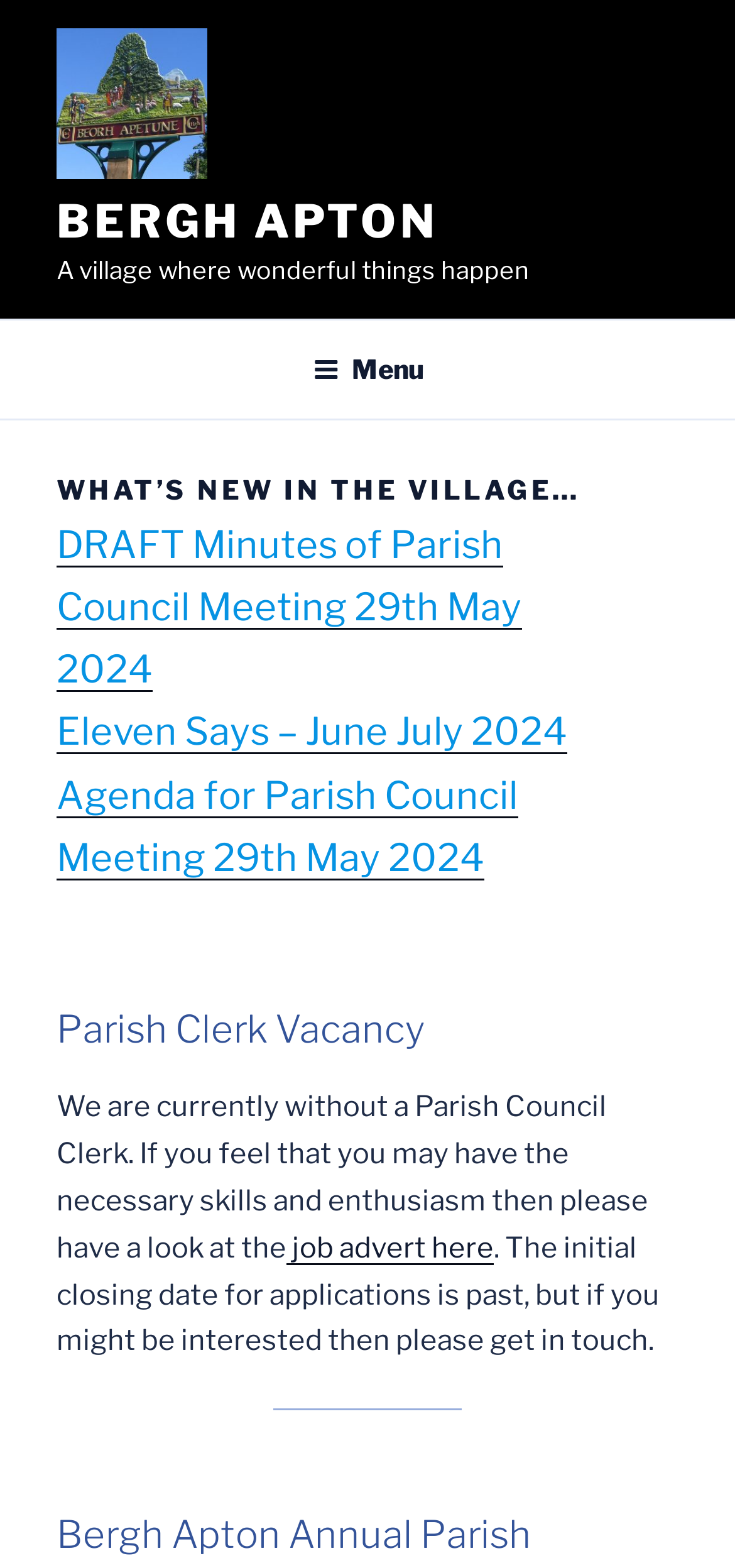How many images are on the webpage?
Using the image as a reference, answer with just one word or a short phrase.

1